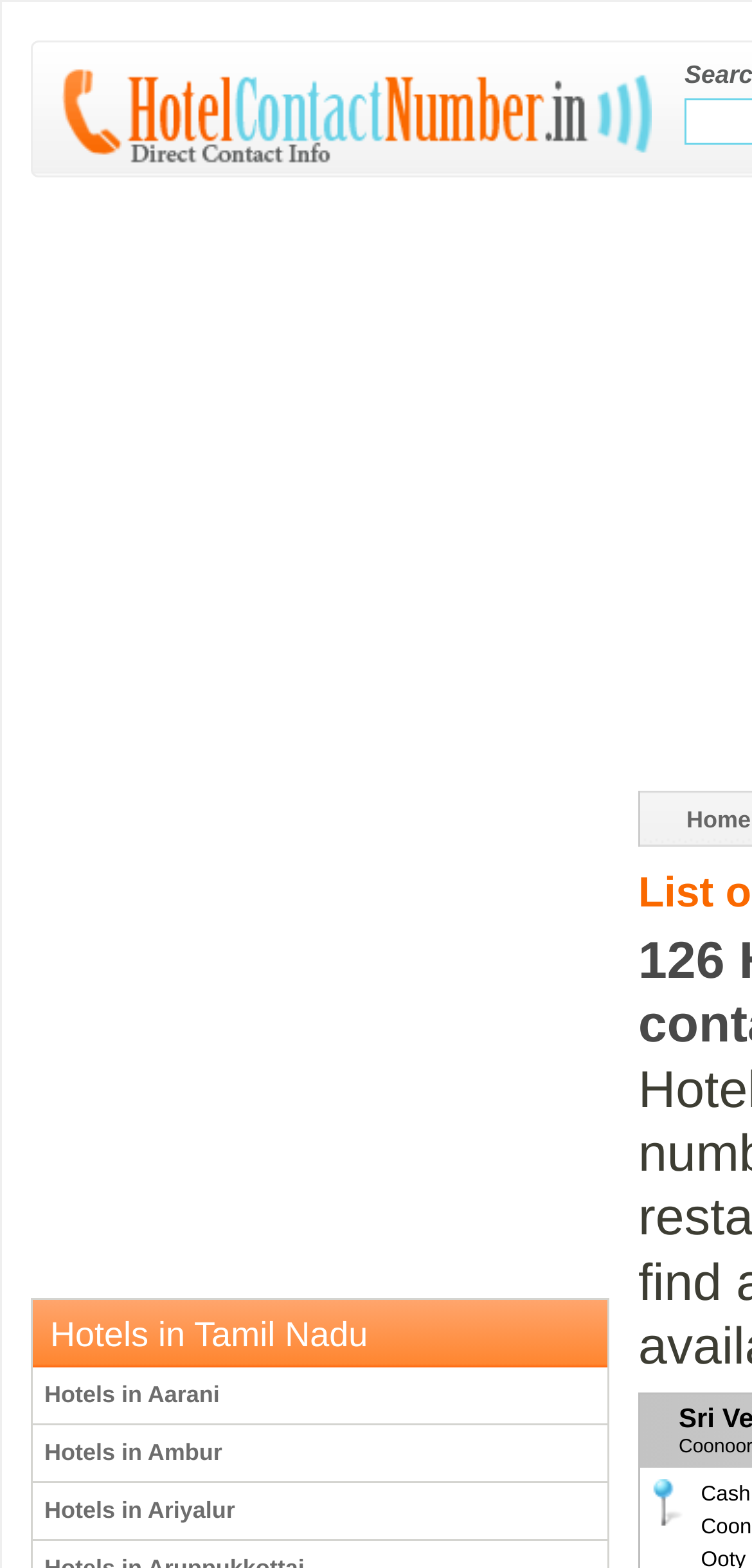Respond to the question below with a single word or phrase: How many hotels are listed in Tamil Nadu?

Multiple